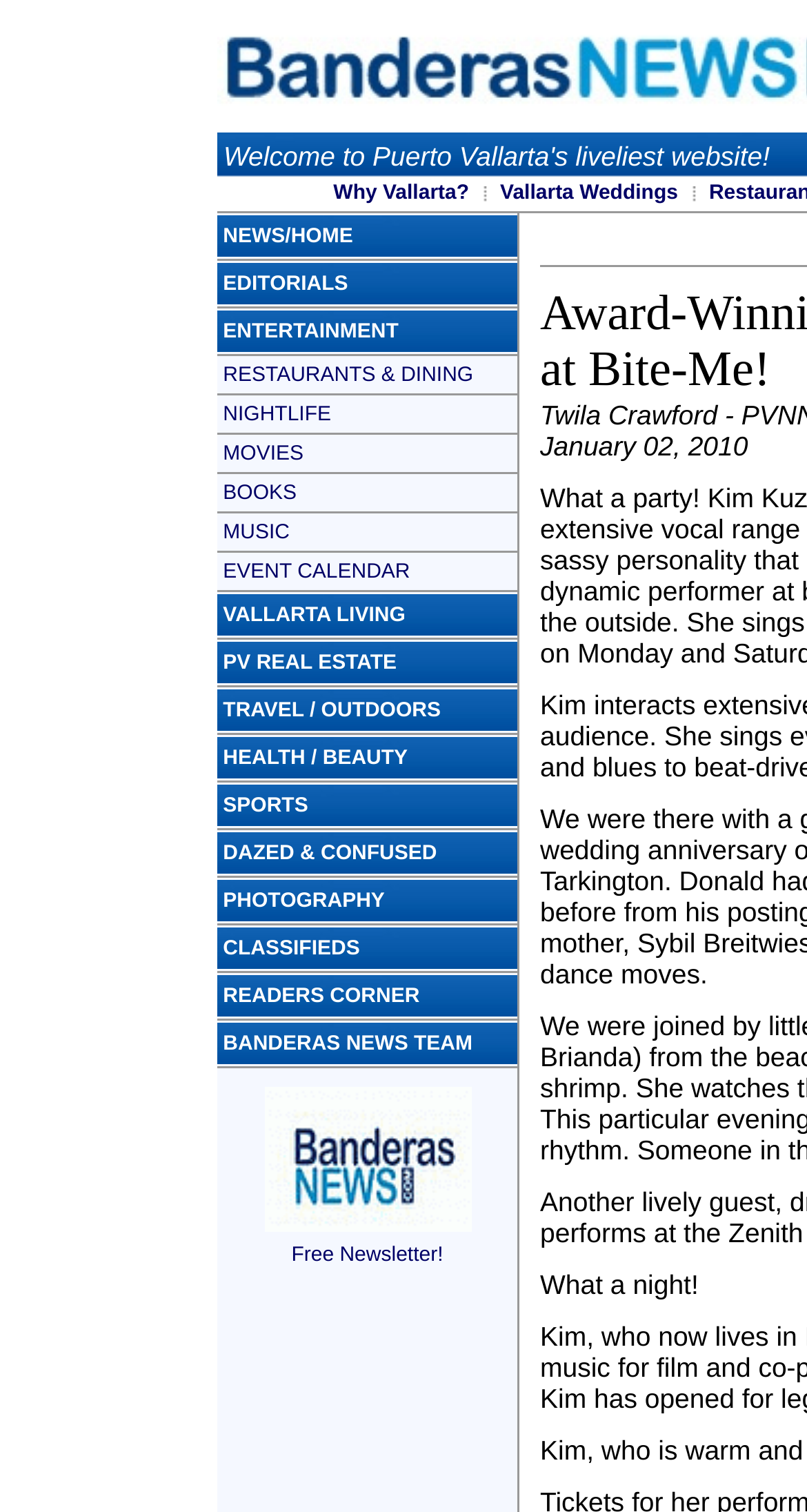Pinpoint the bounding box coordinates of the element to be clicked to execute the instruction: "Read EDITORIALS".

[0.276, 0.18, 0.431, 0.195]